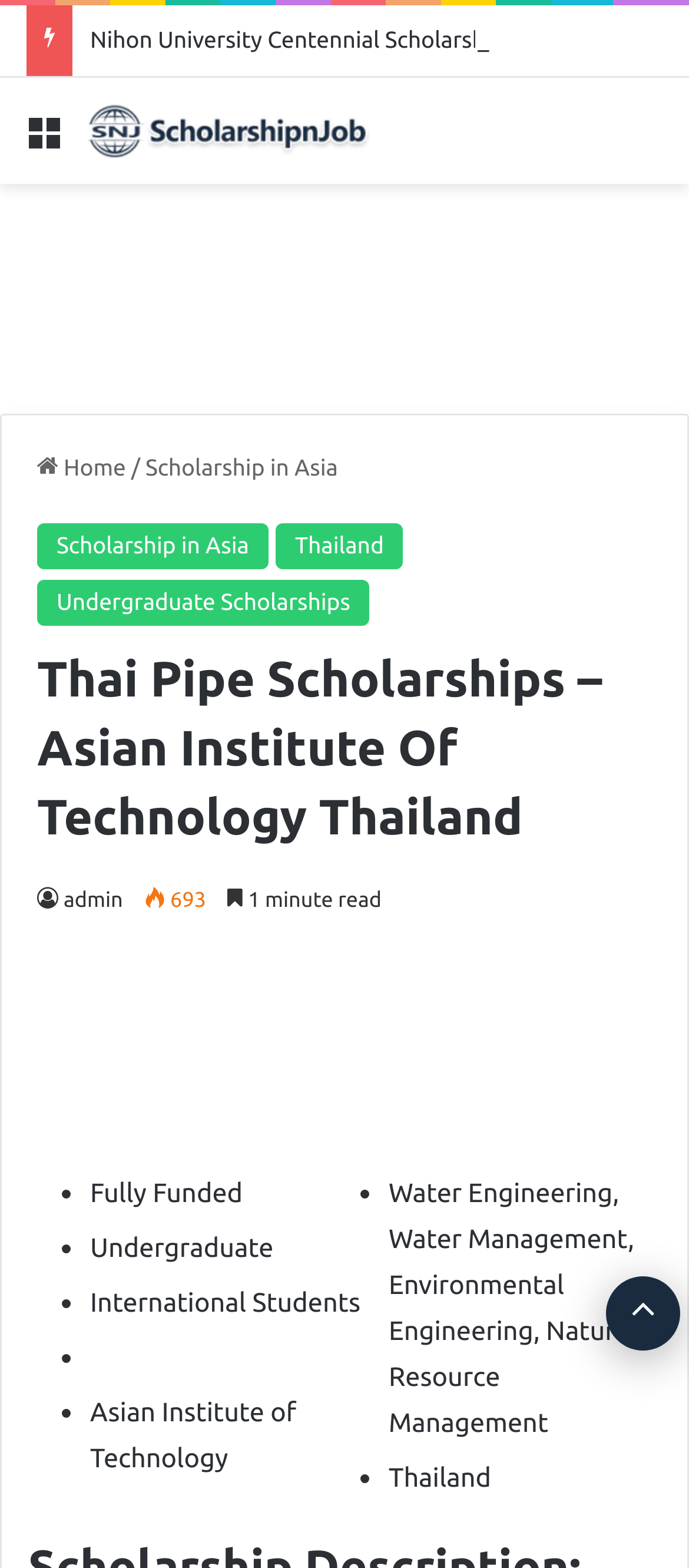Locate the bounding box coordinates of the area you need to click to fulfill this instruction: 'Click on Home'. The coordinates must be in the form of four float numbers ranging from 0 to 1: [left, top, right, bottom].

[0.054, 0.291, 0.183, 0.307]